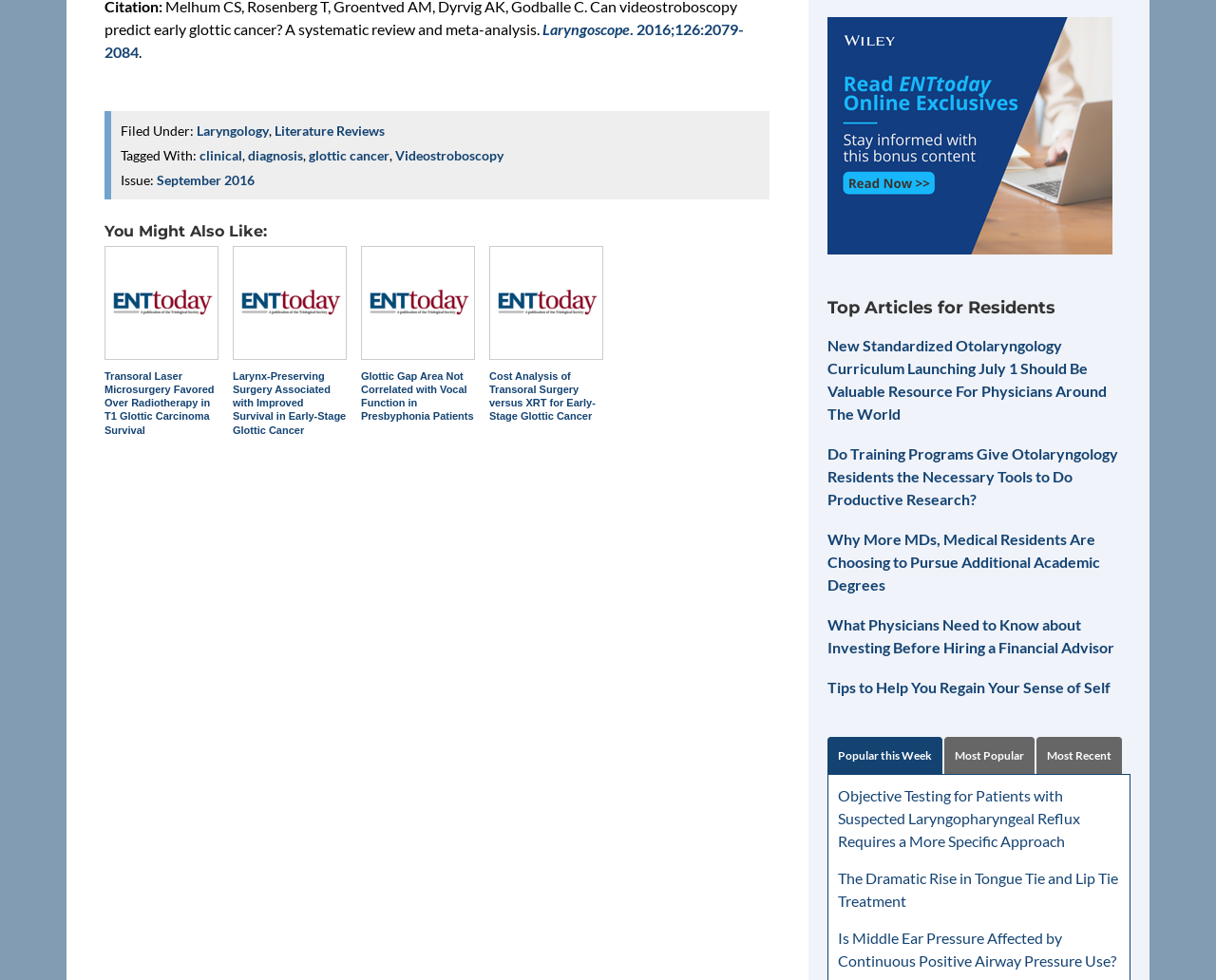Please locate the clickable area by providing the bounding box coordinates to follow this instruction: "check upcoming events".

None